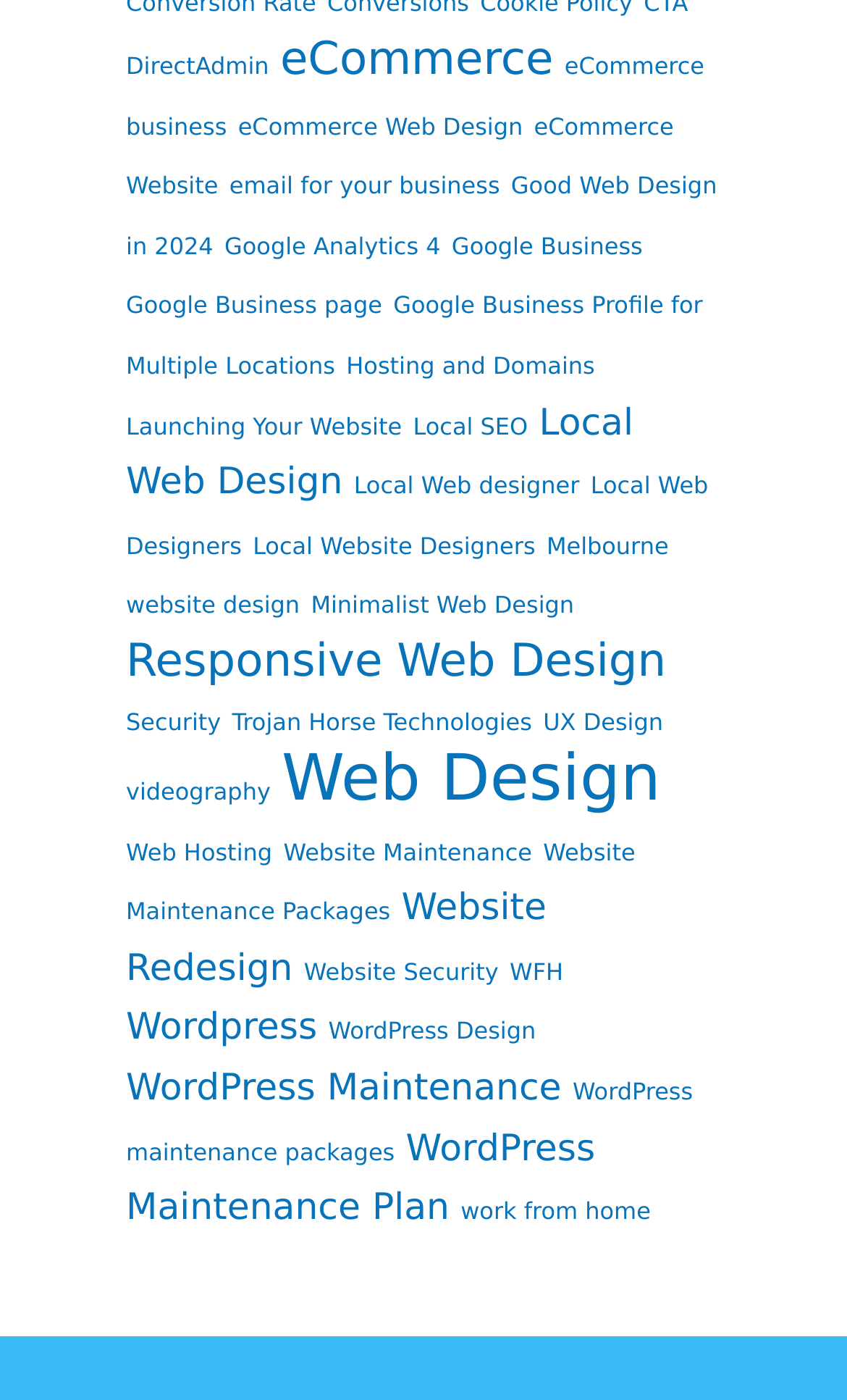Highlight the bounding box coordinates of the element that should be clicked to carry out the following instruction: "Click on DirectAdmin". The coordinates must be given as four float numbers ranging from 0 to 1, i.e., [left, top, right, bottom].

[0.149, 0.037, 0.318, 0.057]